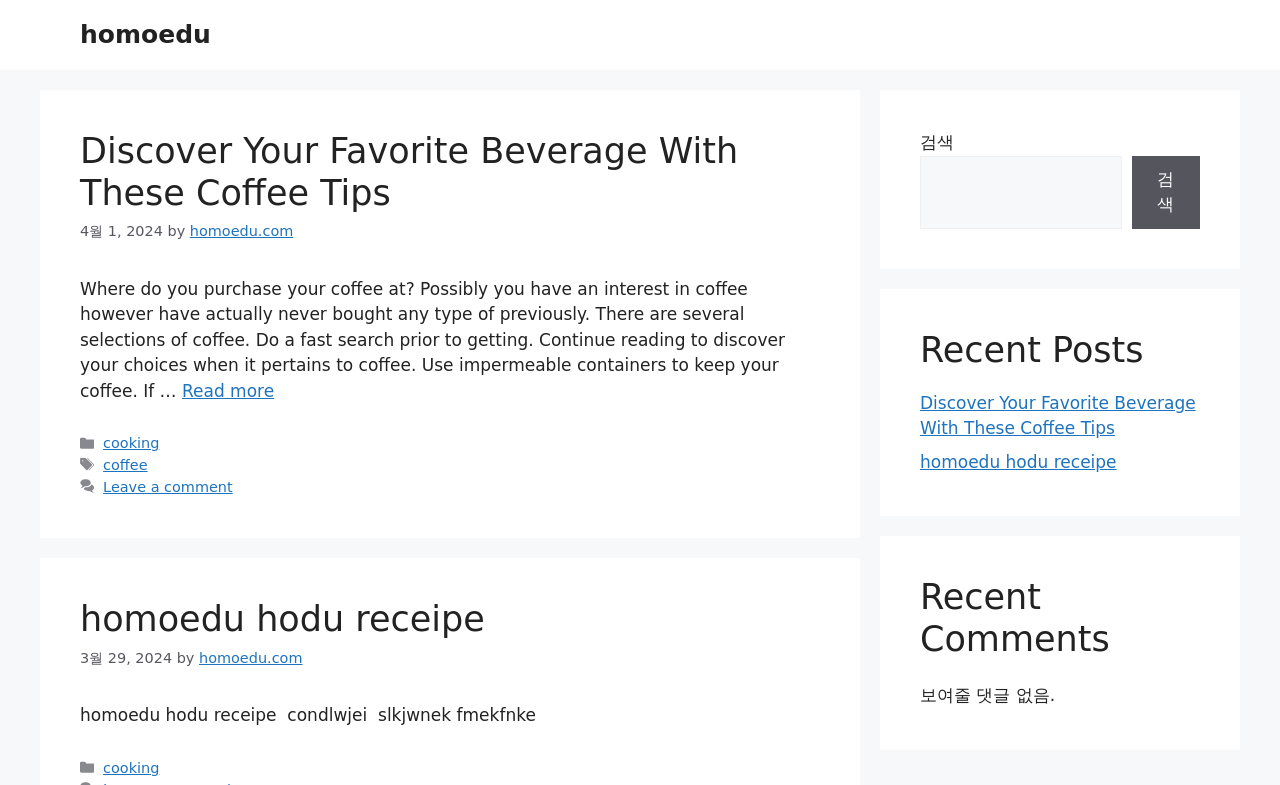Where can you find the categories of the articles?
Using the image, answer in one word or phrase.

Footer section